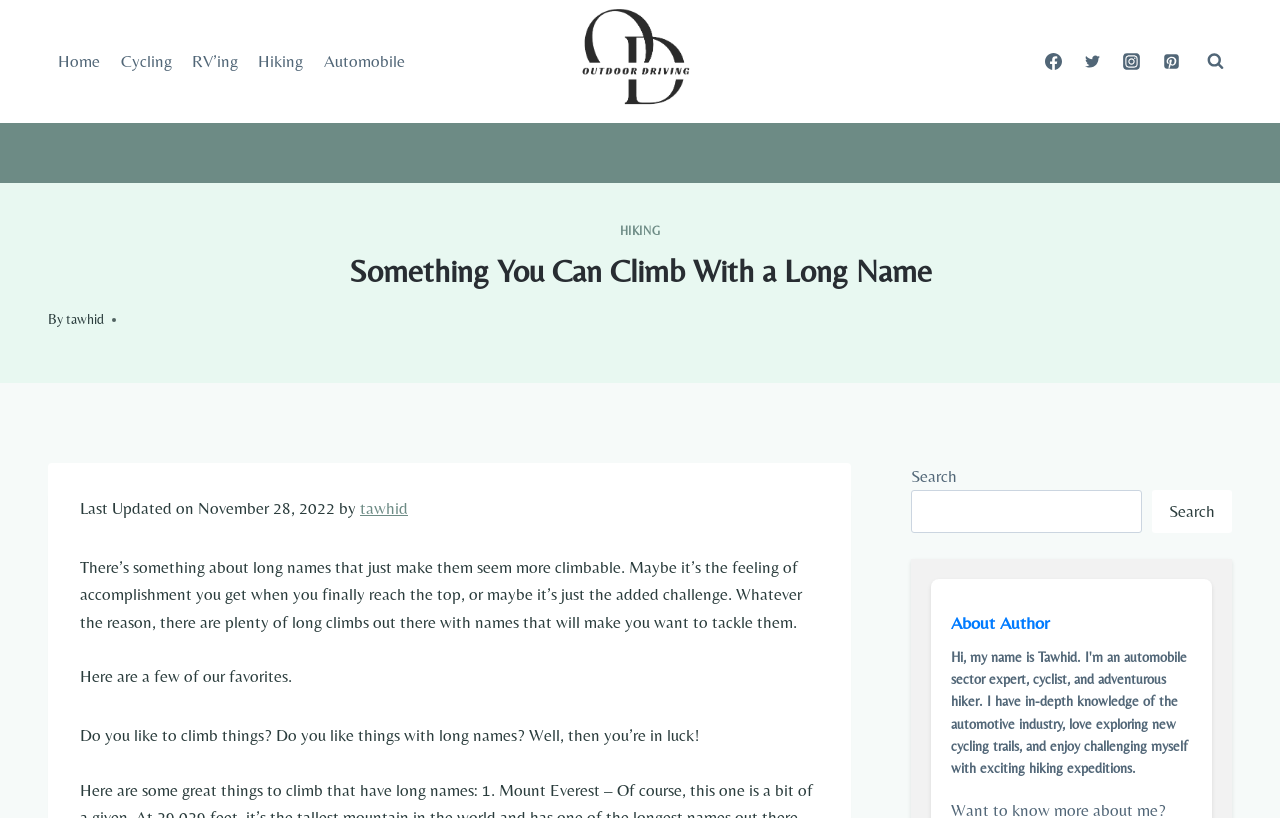Who is the author of the webpage? Look at the image and give a one-word or short phrase answer.

tawhid